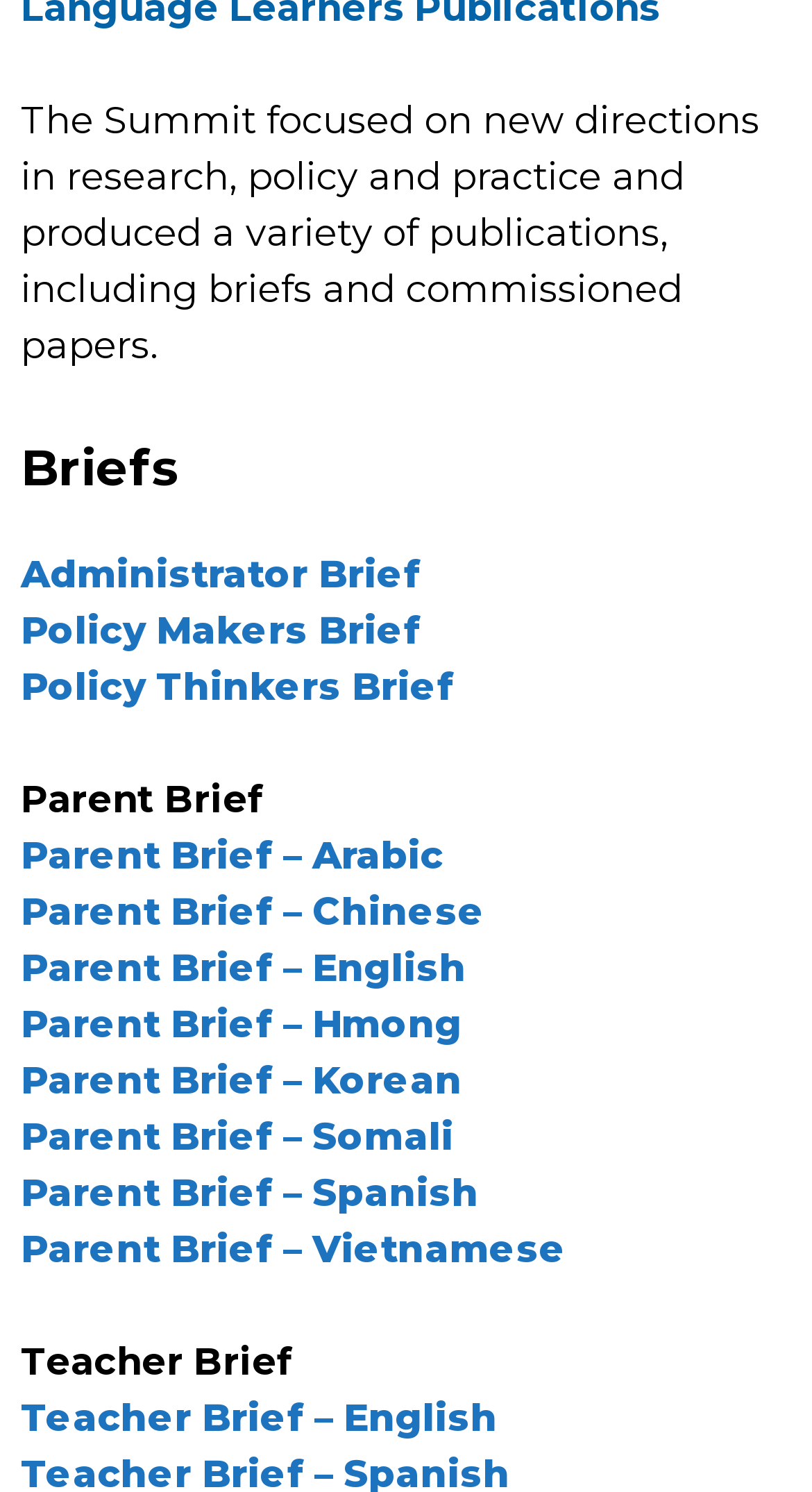Pinpoint the bounding box coordinates for the area that should be clicked to perform the following instruction: "view Teacher Brief in English".

[0.026, 0.935, 0.613, 0.966]